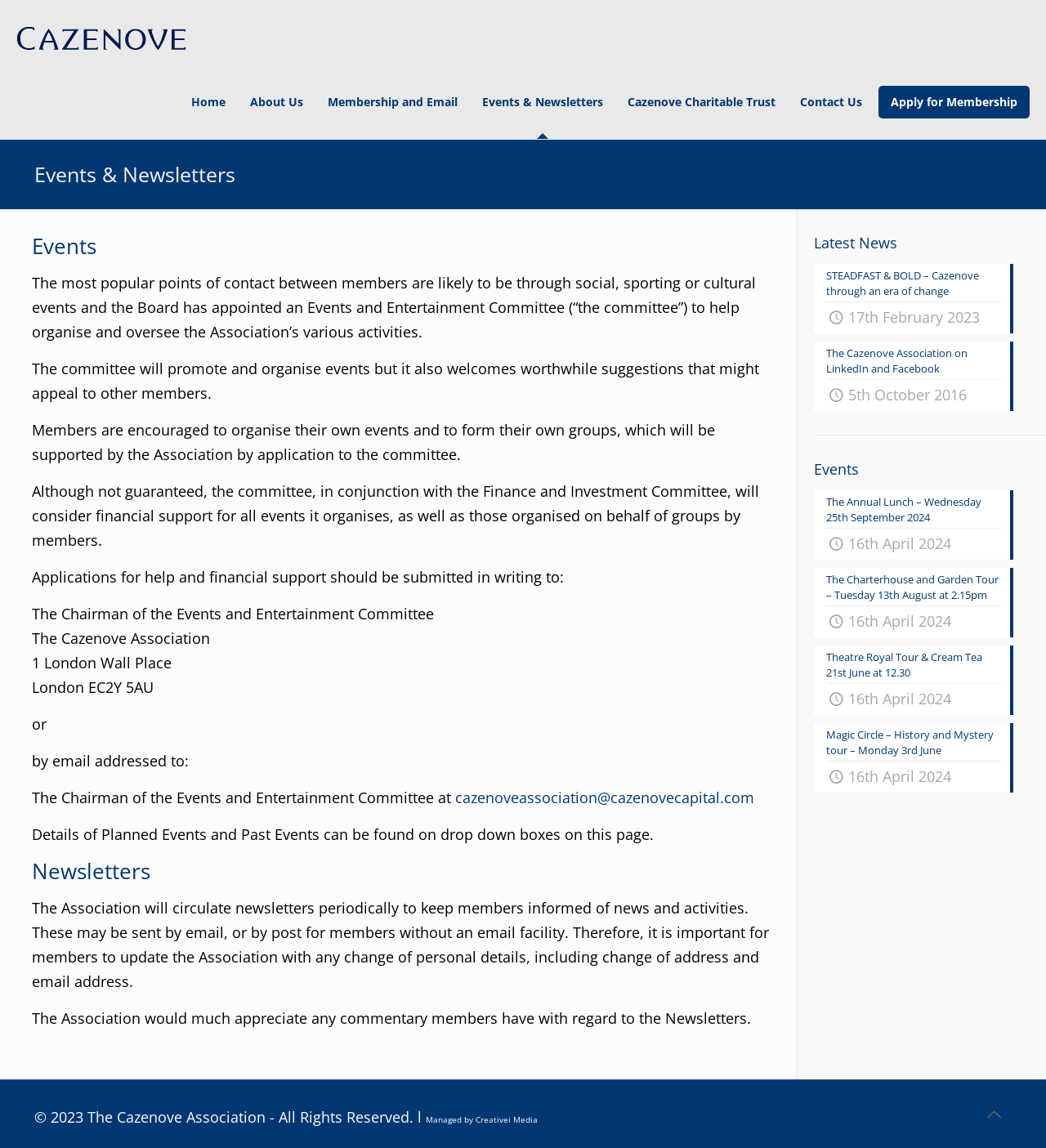Please answer the following question as detailed as possible based on the image: 
What is the purpose of the Events and Entertainment Committee?

The purpose of the Events and Entertainment Committee is to help organise and oversee the Association's various activities, as mentioned in the text 'The committee will promote and organise events but it also welcomes worthwhile suggestions that might appeal to other members.'